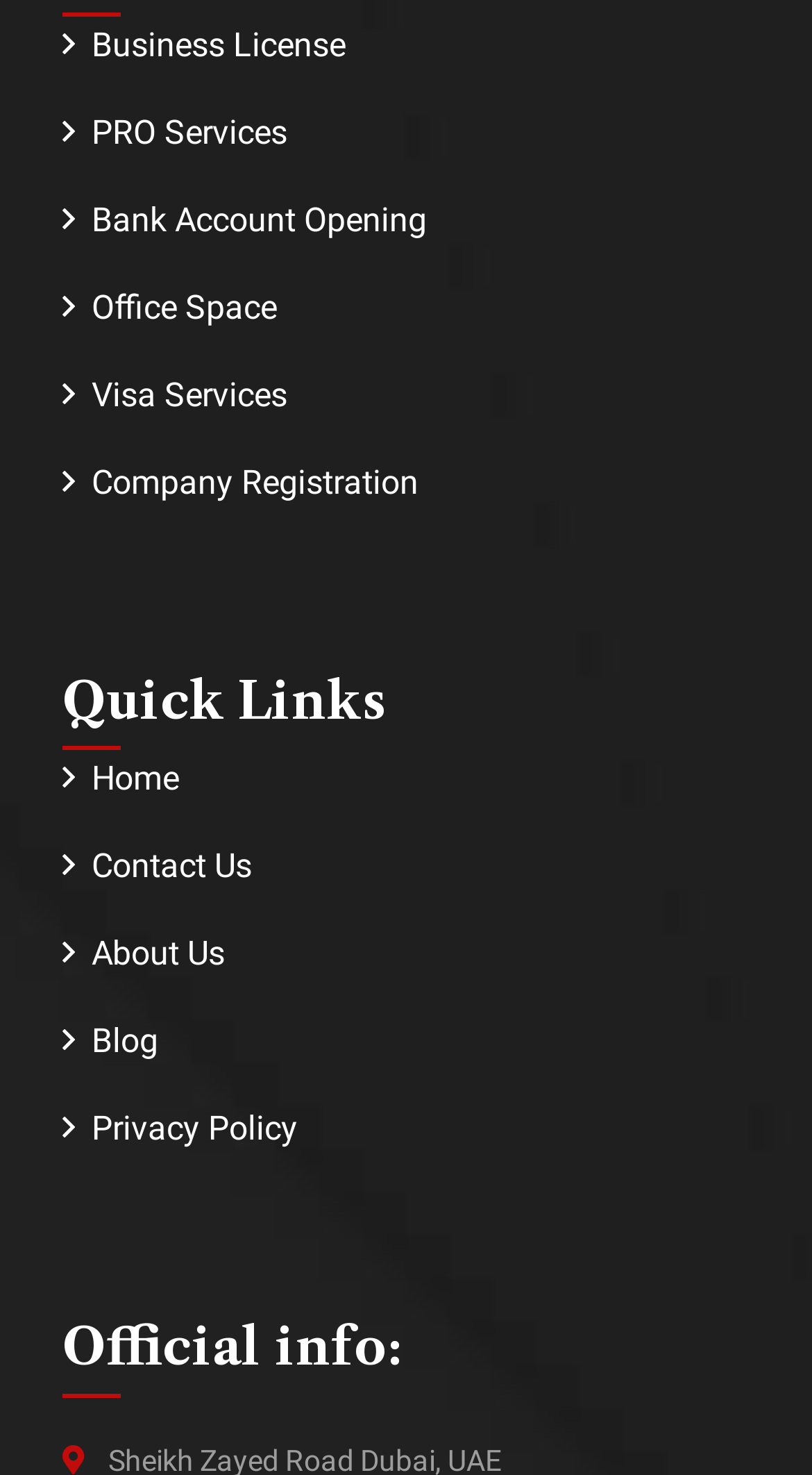Respond with a single word or phrase for the following question: 
What is the second service offered by this company?

PRO Services